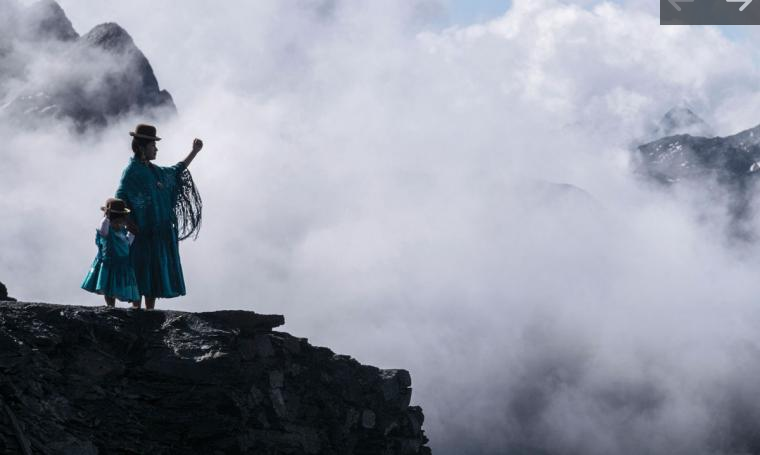Please provide a one-word or phrase answer to the question: 
What is the age of the person holding Sandra's hand?

Young daughter